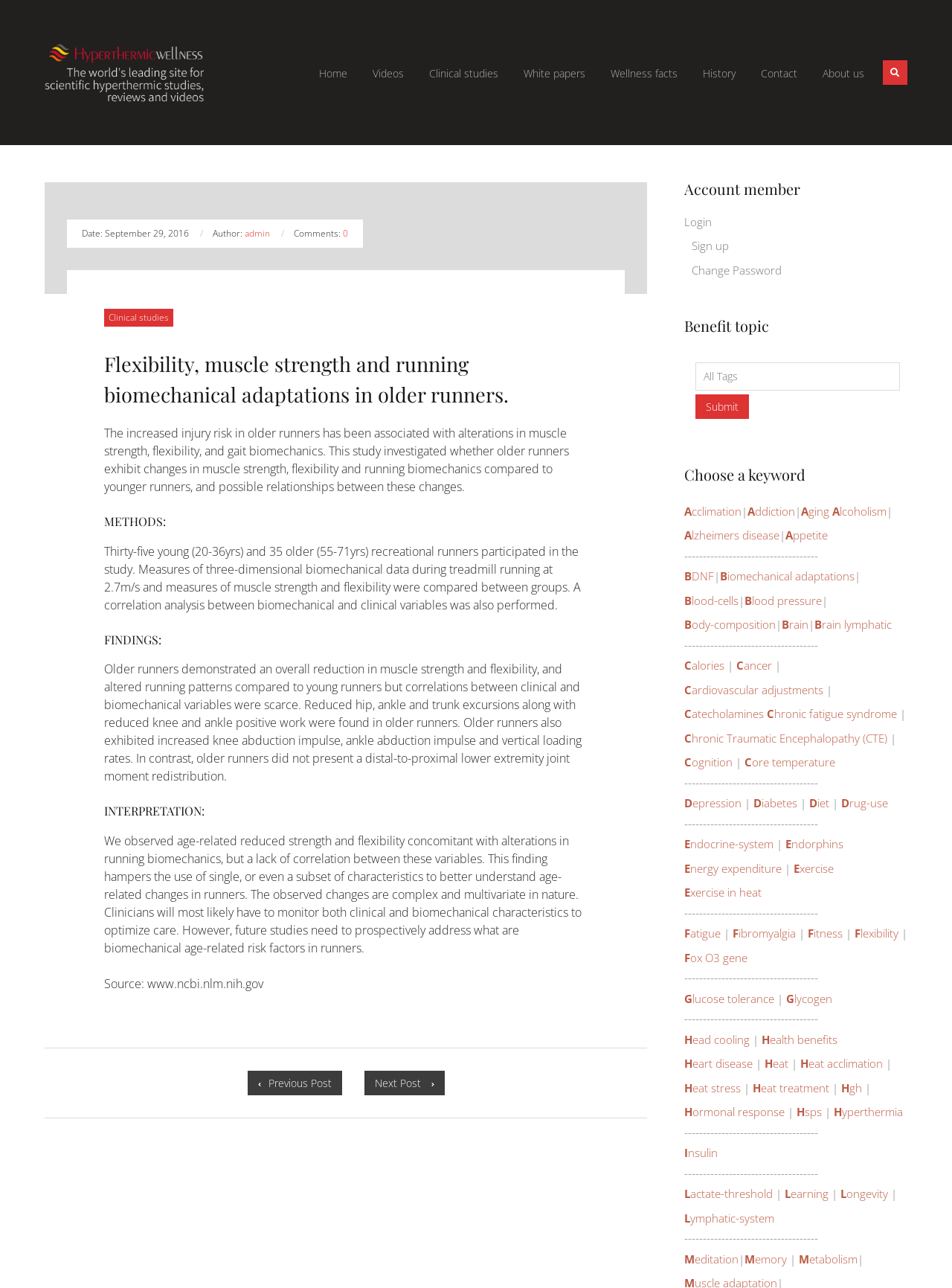What is the purpose of the 'Benefit topic' section?
Using the image as a reference, give a one-word or short phrase answer.

To choose a keyword